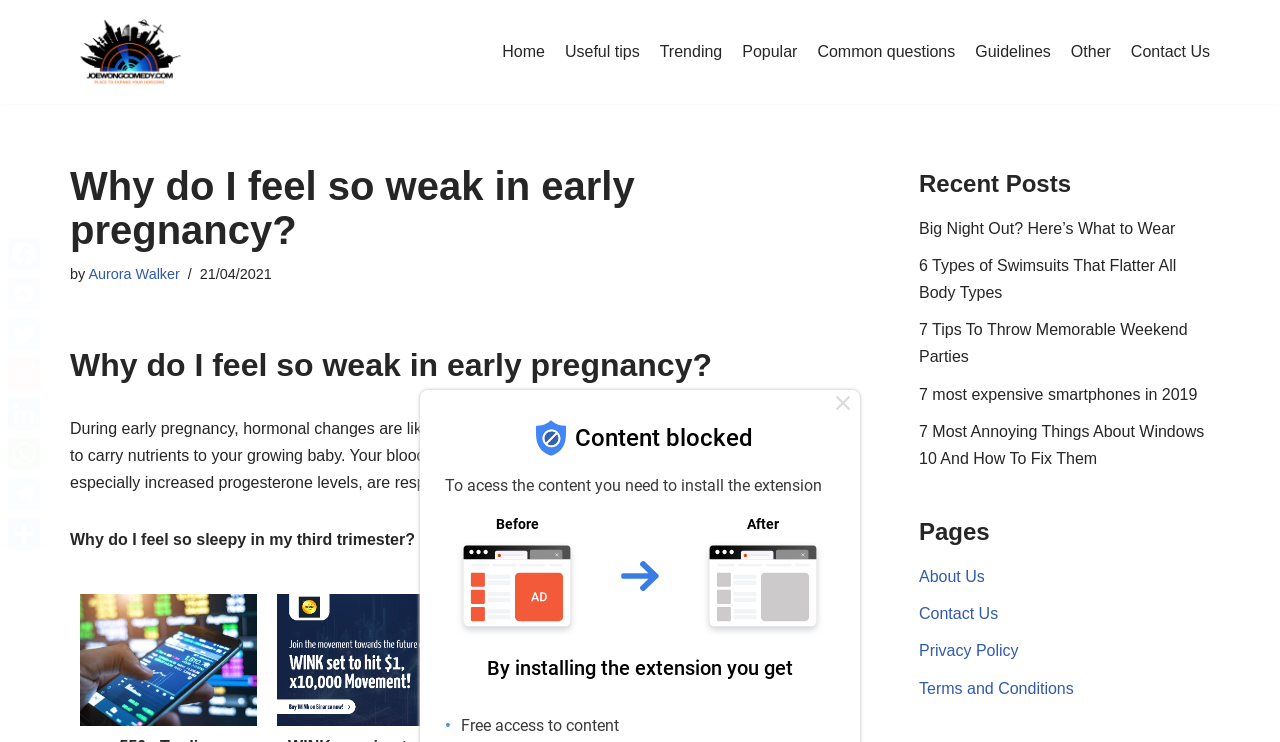Determine which piece of text is the heading of the webpage and provide it.

Why do I feel so weak in early pregnancy?